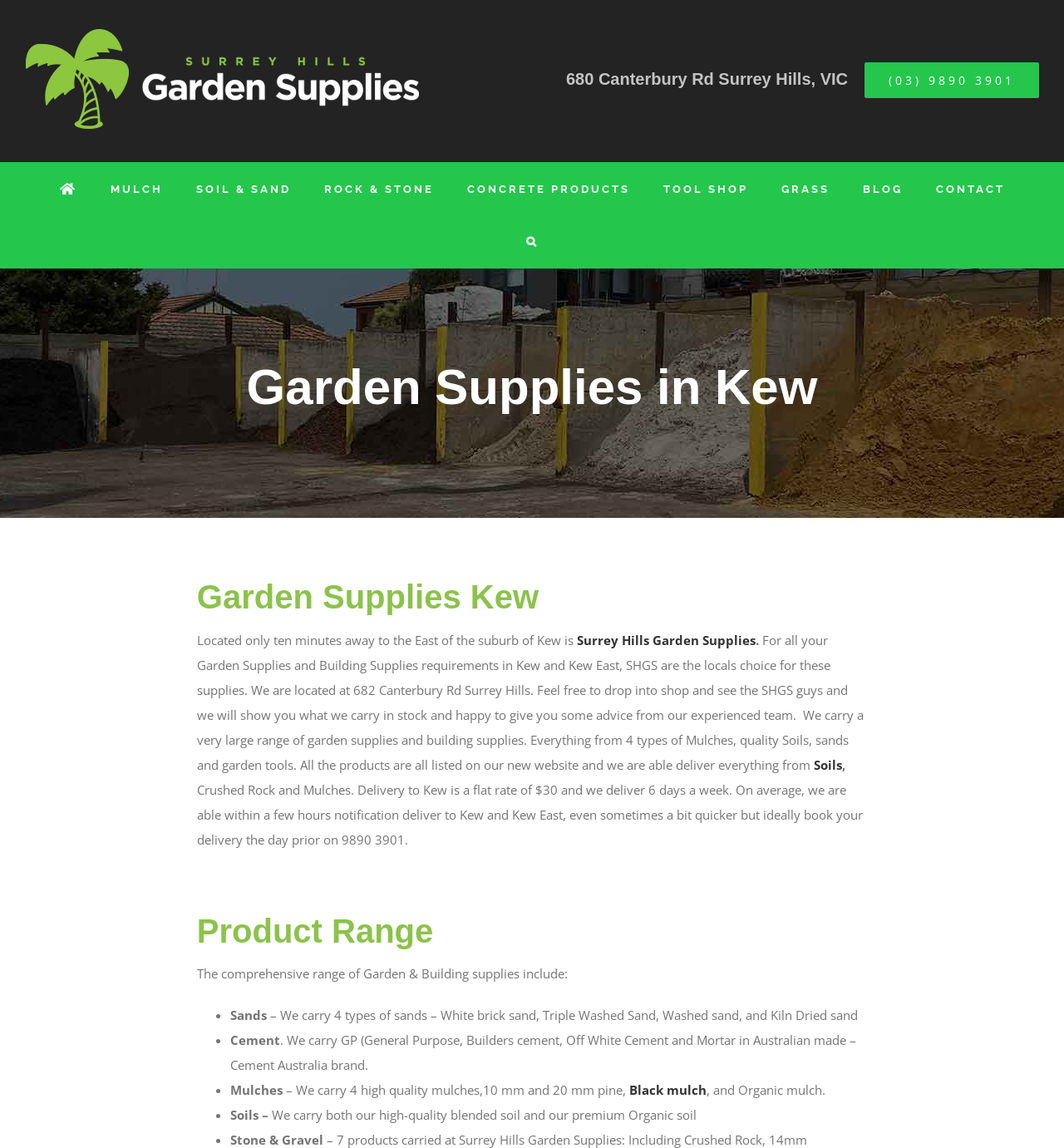Locate the bounding box coordinates of the element that should be clicked to execute the following instruction: "Search for products".

[0.479, 0.188, 0.521, 0.233]